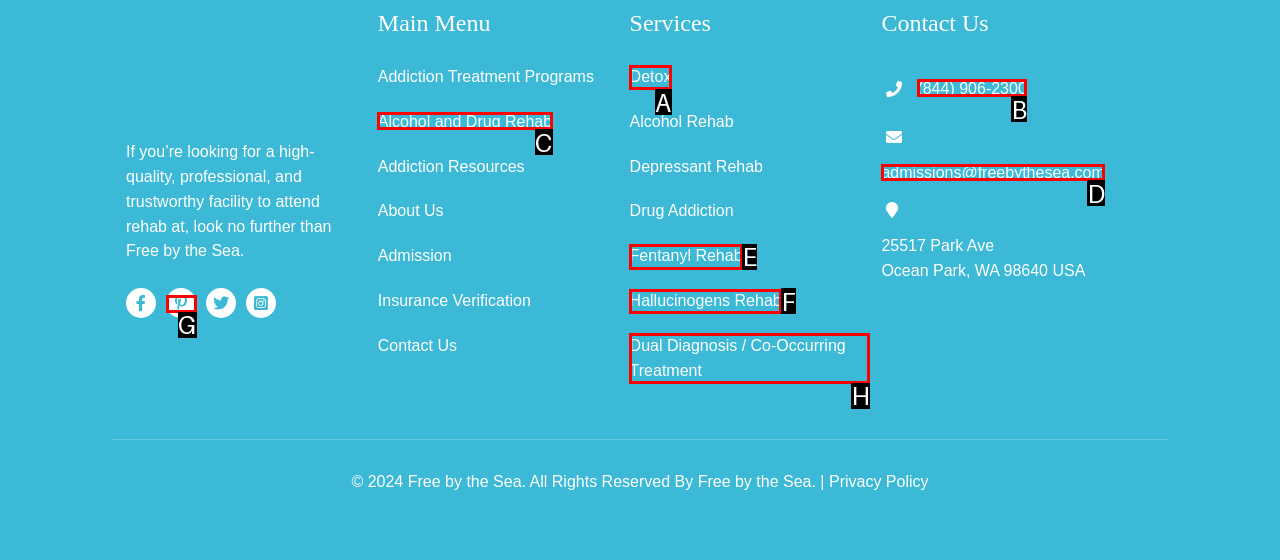Which option should be clicked to execute the task: Send an email to admissions?
Reply with the letter of the chosen option.

D